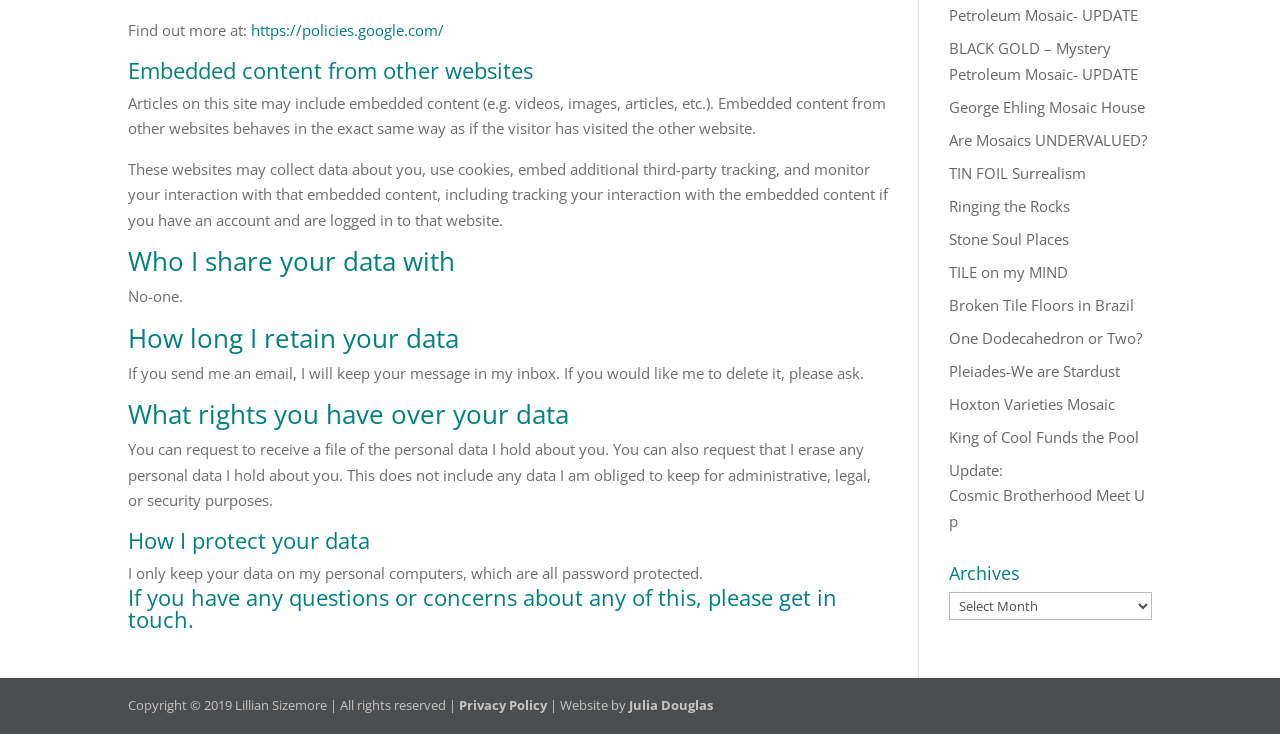Using floating point numbers between 0 and 1, provide the bounding box coordinates in the format (top-left x, top-left y, bottom-right x, bottom-right y). Locate the UI element described here: Privacy Policy

[0.359, 0.948, 0.427, 0.973]